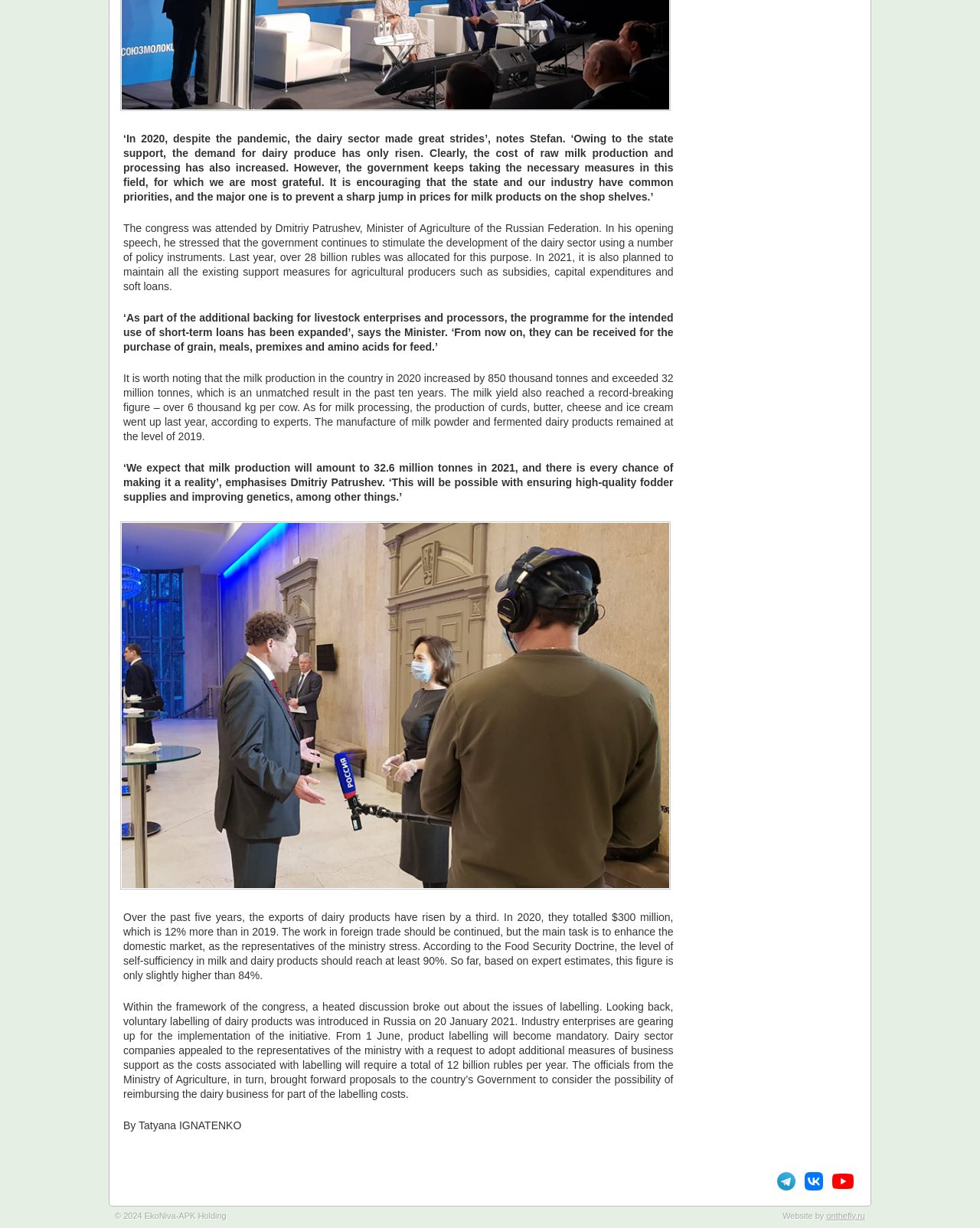Provide the bounding box coordinates of the HTML element described by the text: "Telegram".

[0.793, 0.954, 0.812, 0.969]